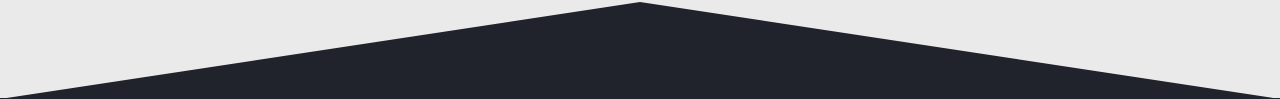Reply to the question with a single word or phrase:
What is the color of the background?

Light gray